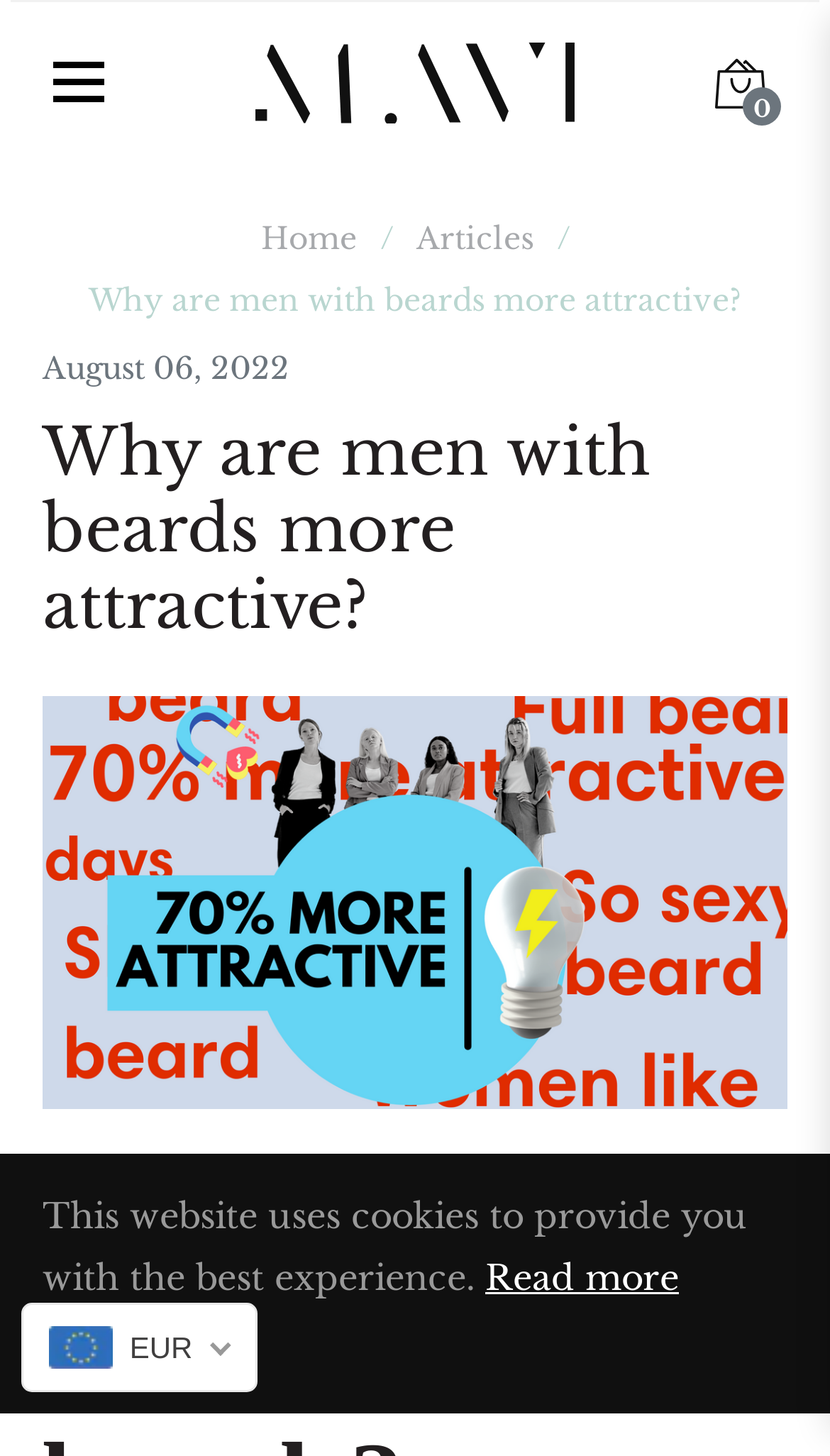Reply to the question with a brief word or phrase: What is the category of the article?

Articles